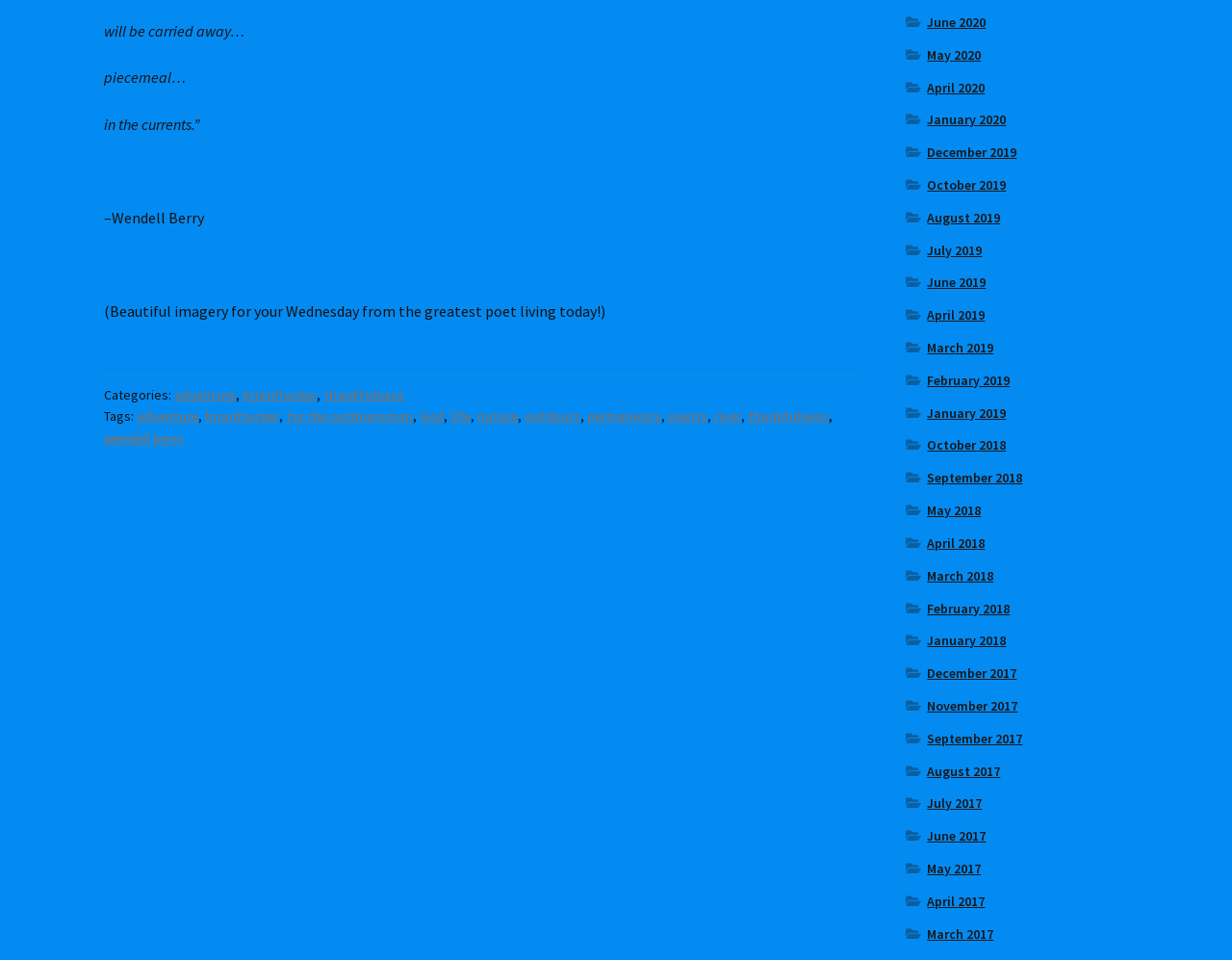Who is the author of the quote?
Identify the answer in the screenshot and reply with a single word or phrase.

Wendell Berry